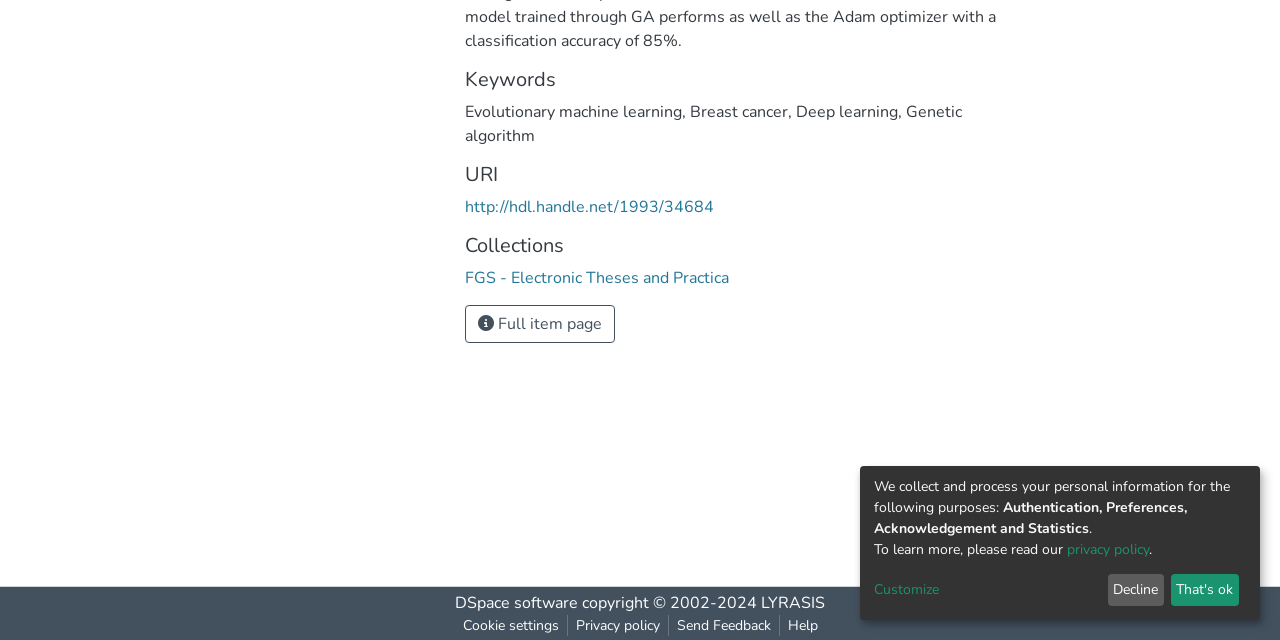Provide the bounding box coordinates of the HTML element described by the text: "Full item page".

[0.363, 0.476, 0.48, 0.536]